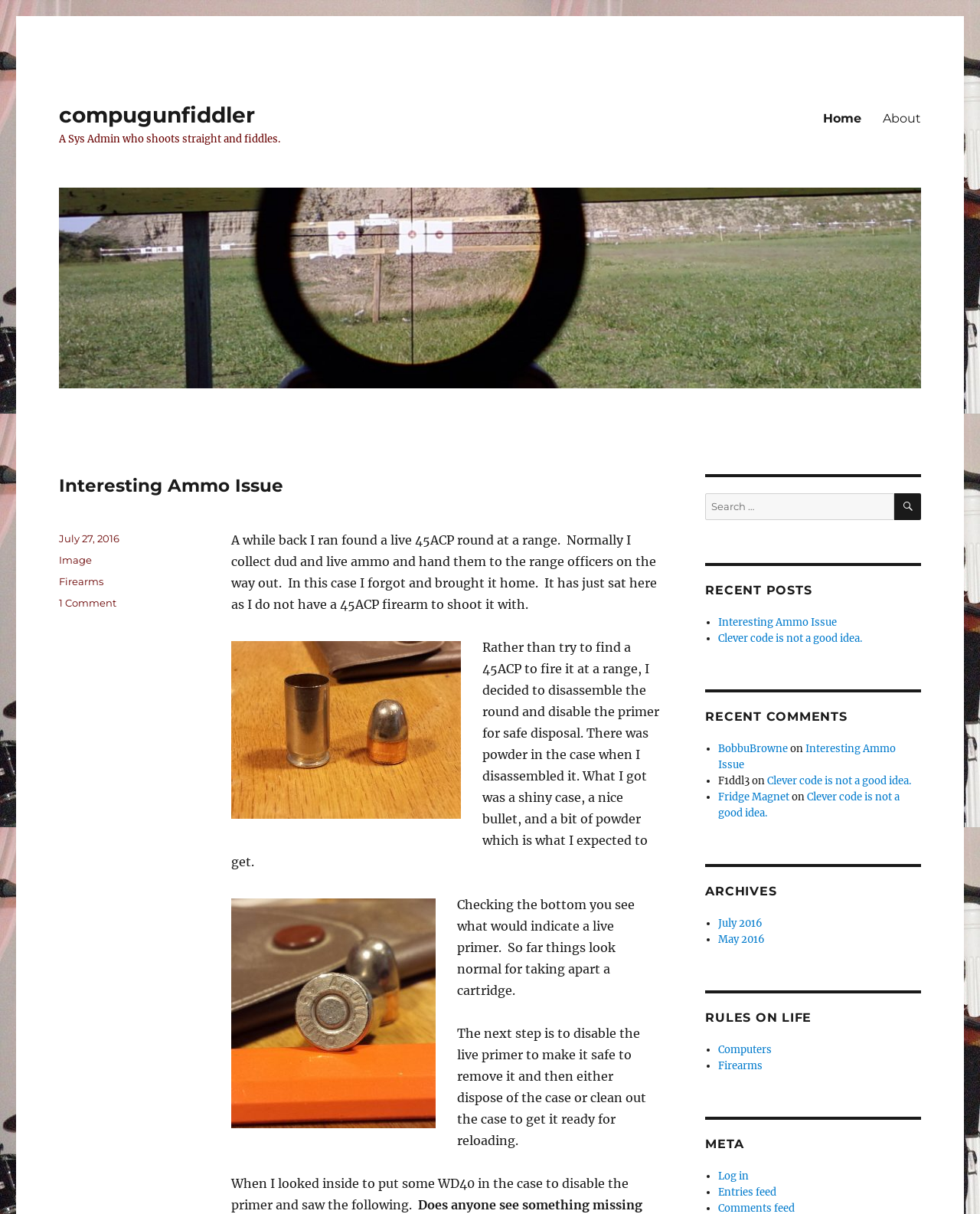Could you specify the bounding box coordinates for the clickable section to complete the following instruction: "View the 'Interesting Ammo Issue' post"?

[0.06, 0.39, 0.676, 0.409]